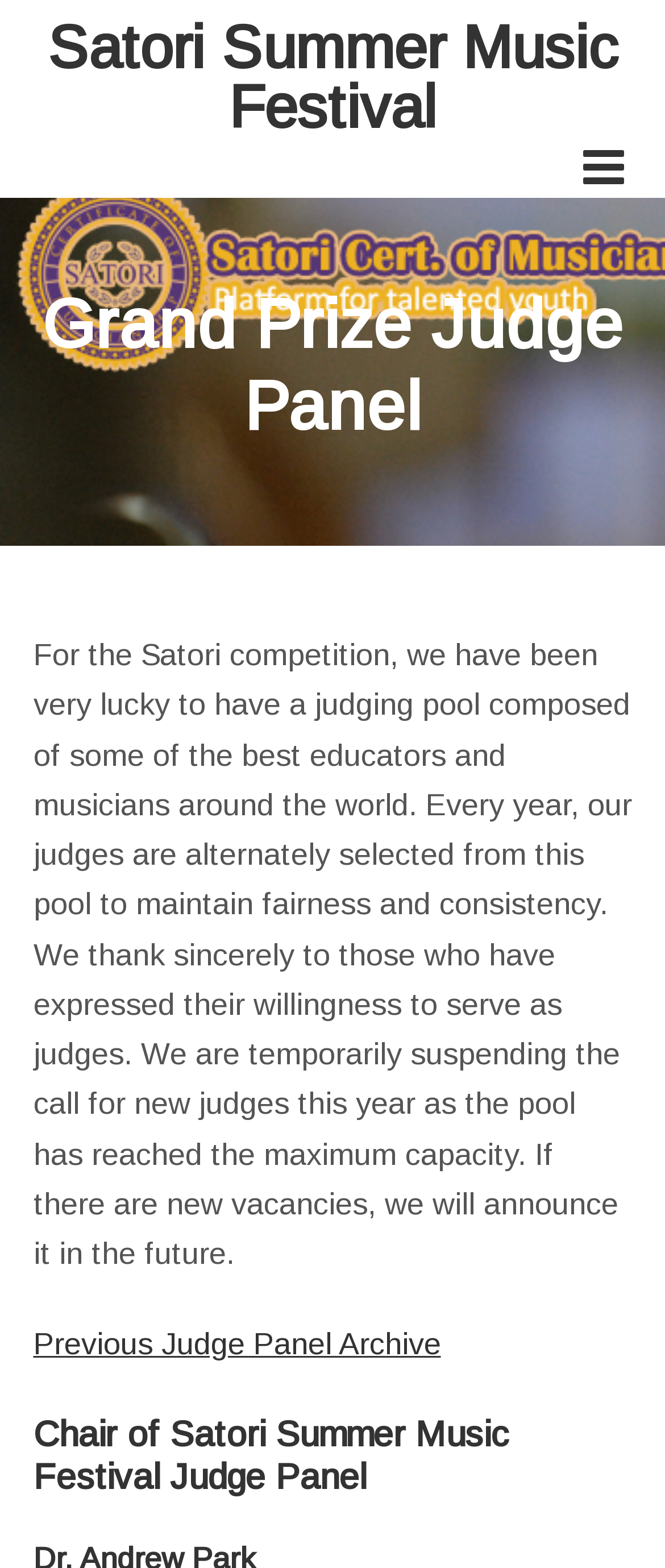Based on the image, please elaborate on the answer to the following question:
What is the name of the music festival?

The name of the music festival can be found in the heading element at the top of the webpage, which reads 'Satori Summer Music Festival'.